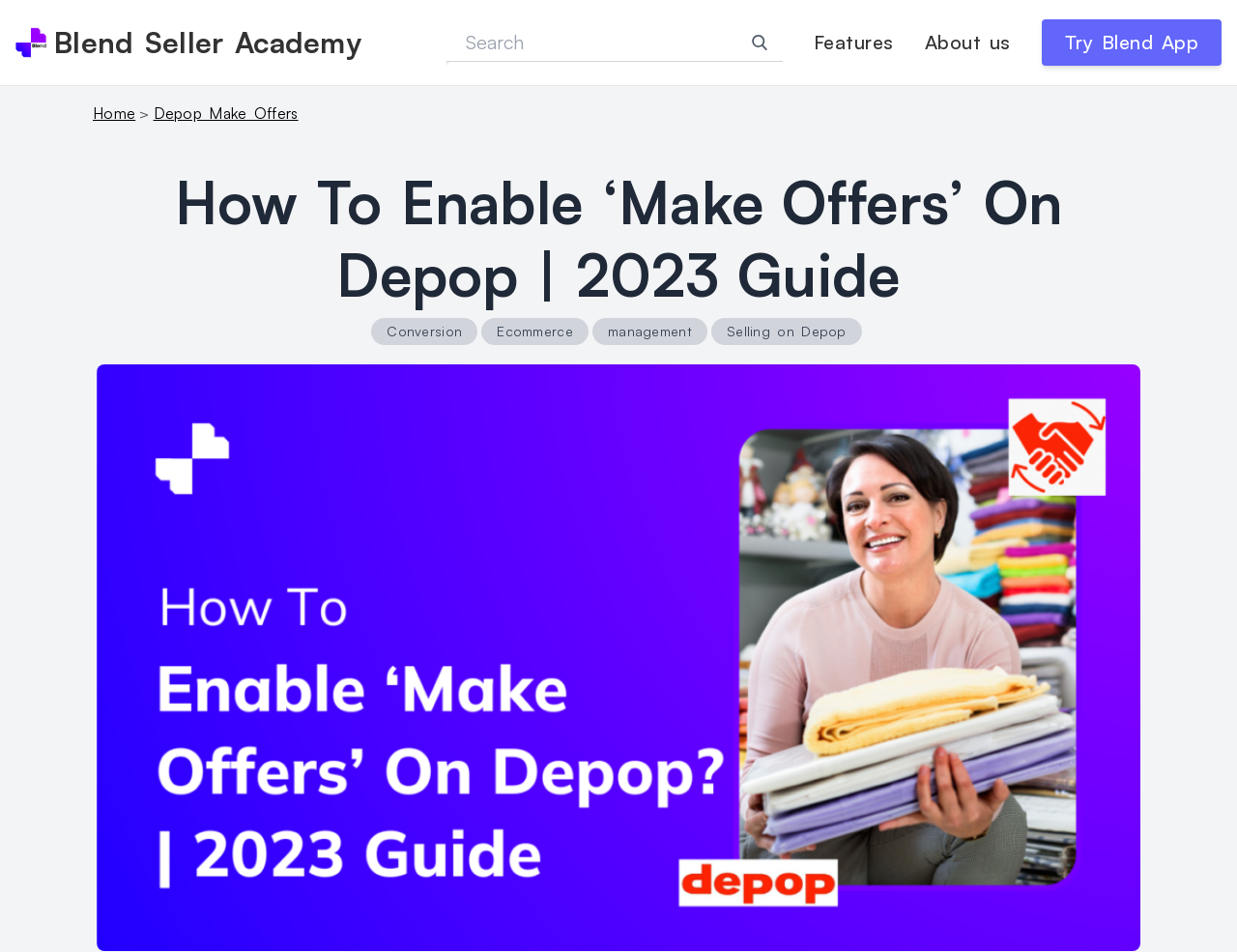Please find the bounding box coordinates of the element that you should click to achieve the following instruction: "Explore features of the Blend App". The coordinates should be presented as four float numbers between 0 and 1: [left, top, right, bottom].

[0.657, 0.031, 0.722, 0.057]